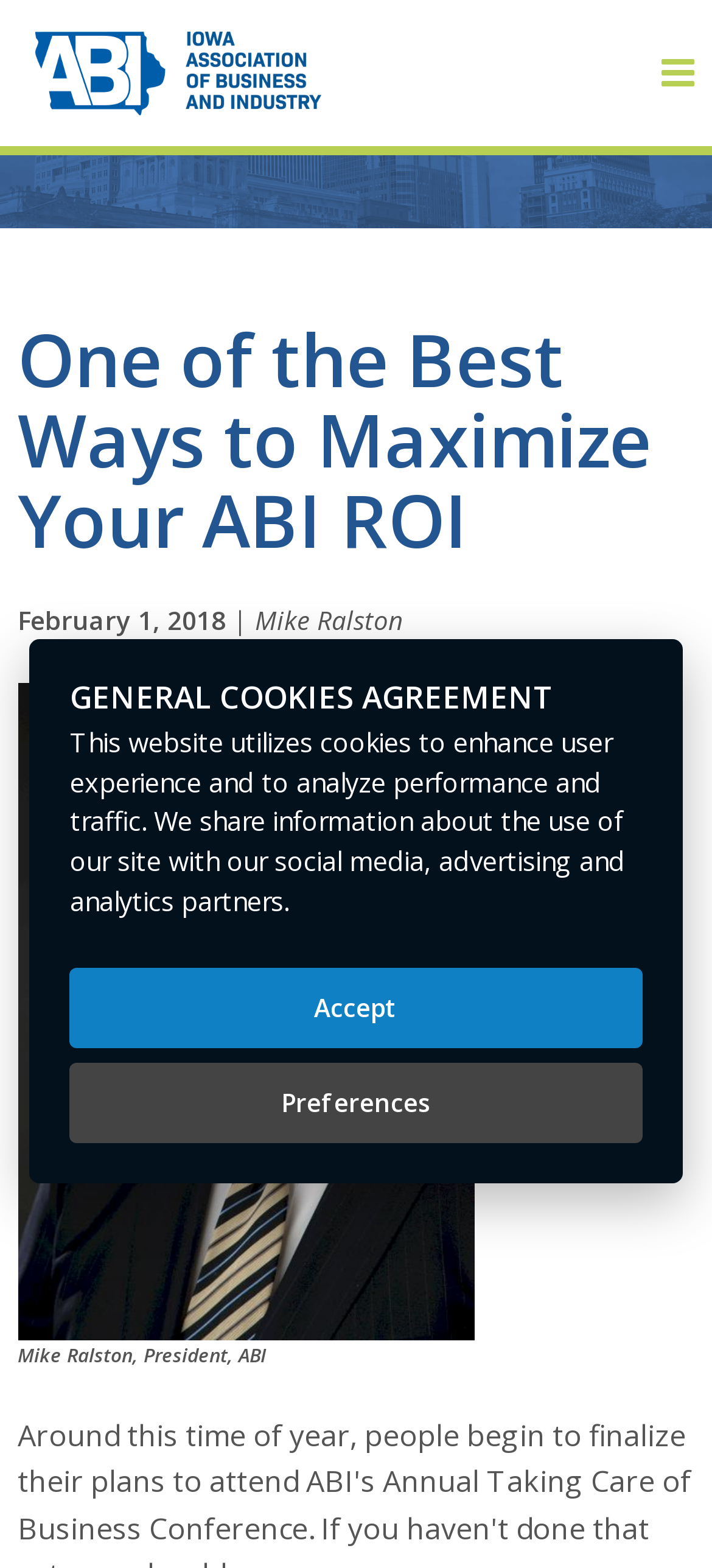Detail the various sections and features present on the webpage.

The webpage is about the Iowa Association of Business and Industry. At the top left, there is a link with no text, and to its right, there is a link with a Facebook icon. Below these links, there is a heading that reads "One of the Best Ways to Maximize Your ABI ROI". 

Under the heading, there is a date "February 1, 2018", followed by a vertical line, and then the author's name "Mike Ralston". To the right of the author's name, there is an image. Below the image, there is a text that reads "Mike Ralston, President, ABI". 

On the top right, there are several icons, including a member login icon, and four social media icons. Below these icons, there is a search box with a magnifying glass button to its right. 

The main navigation menu is on the left side of the page, with links to "About", "Membership", and other sections. The "About" section has sub-links to "About ABI", "History", "Board of Directors", "Staff", "Career Opportunities", and "Contact Us". The "Membership" section has sub-links to "Why ABI", "Join ABI", "Renew Membership", "Member Programs", and "Buy ABI". 

At the bottom of the page, there is a modal dialog box with a heading "GENERAL COOKIES AGREEMENT". The dialog box explains that the website uses cookies to enhance user experience and to analyze performance and traffic. It also mentions that the website shares information with social media, advertising, and analytics partners. The dialog box has two buttons, "Accept" and "Preferences".